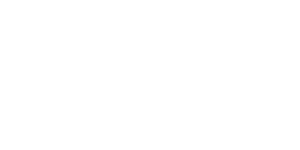What is the tone of the surrounding text?
Provide an in-depth and detailed answer to the question.

The caption states that the surrounding text emphasizes the company's expertise and customer-focused approach, and invites potential clients to reach out for consultations or services, indicating a tone that is welcoming and encouraging.